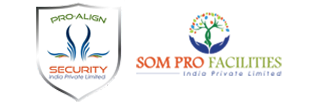Respond to the question below with a single word or phrase:
What is the focus of 'Pro-Align Security' services?

Safety and protection